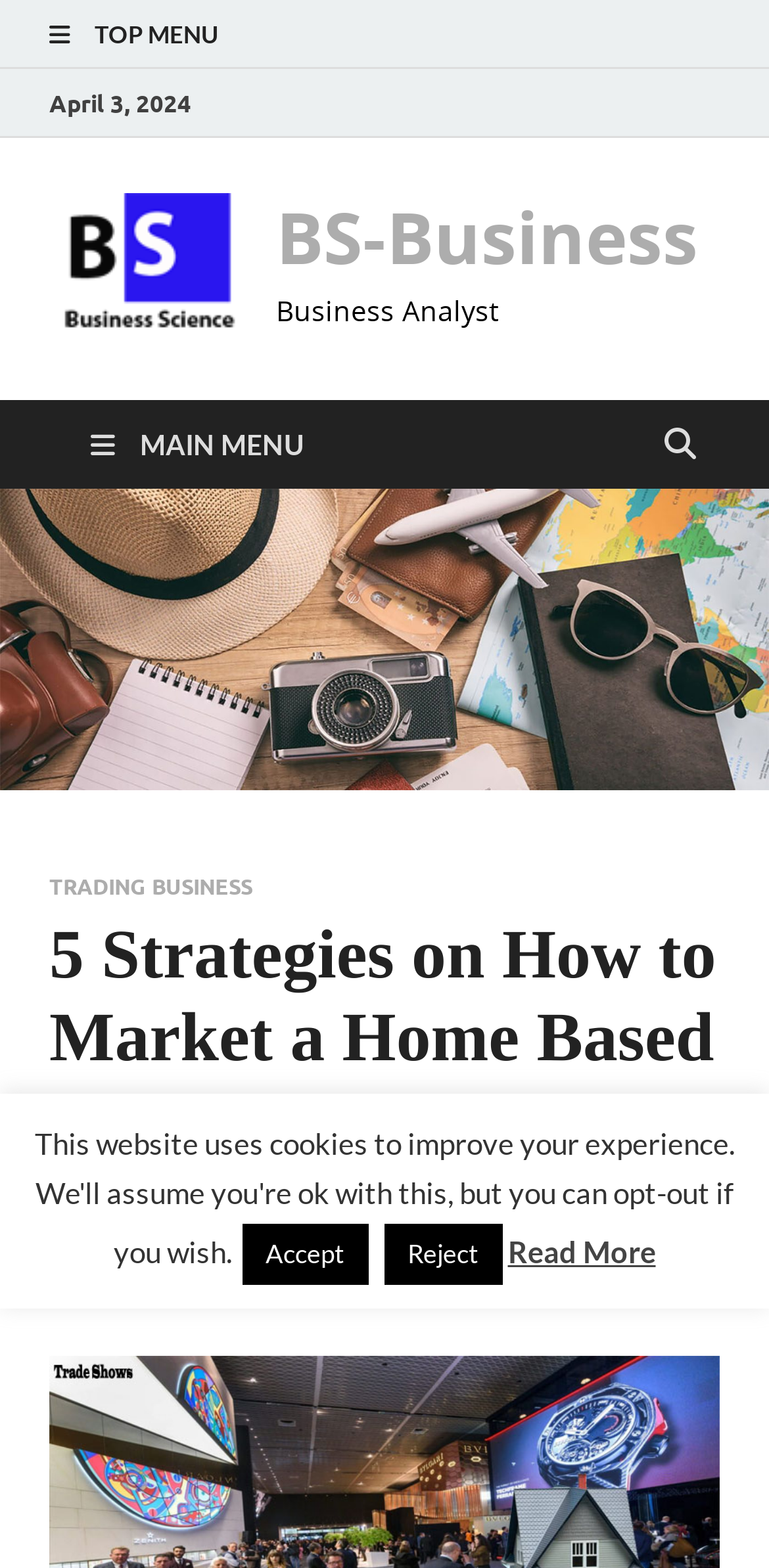What is the name of the business analyst?
Please respond to the question with a detailed and informative answer.

The name of the business analyst can be found in the article heading section, where it says 'by Nathan Robinson' in a link element.